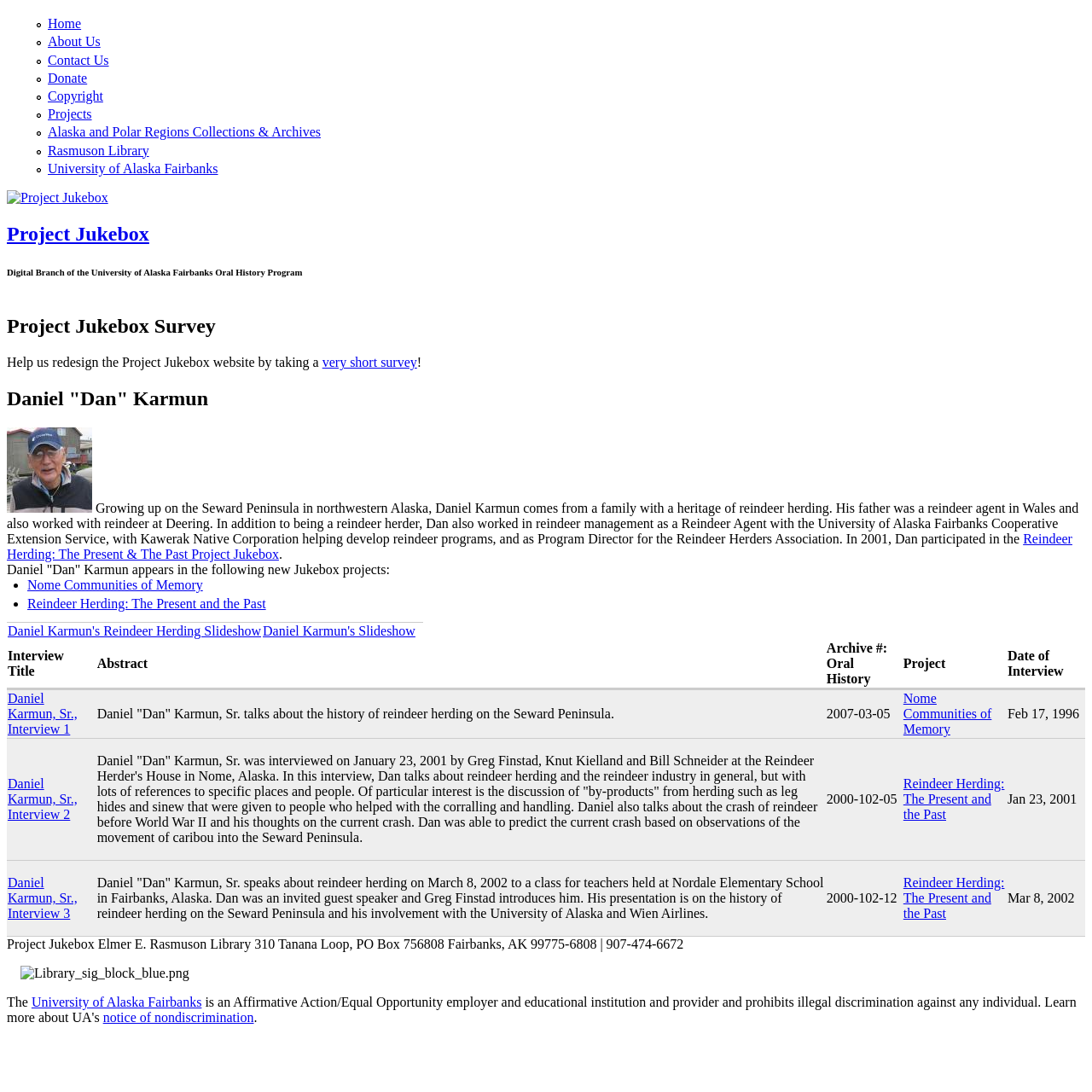Pinpoint the bounding box coordinates for the area that should be clicked to perform the following instruction: "Go to the 'Reindeer Herding: The Present and the Past' project".

[0.827, 0.711, 0.92, 0.752]